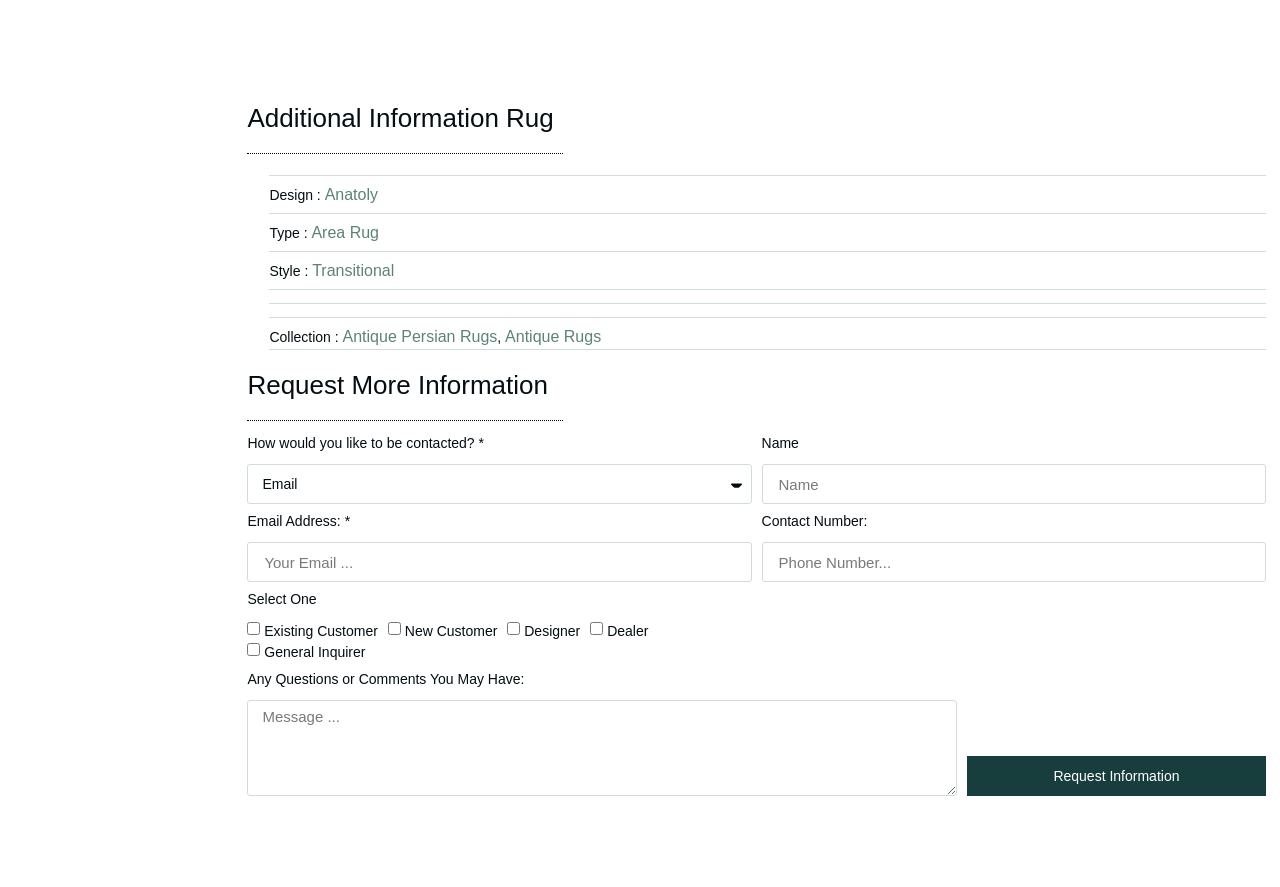Identify the bounding box coordinates for the element you need to click to achieve the following task: "Select 'Area Rug' type". The coordinates must be four float values ranging from 0 to 1, formatted as [left, top, right, bottom].

[0.243, 0.249, 0.296, 0.276]